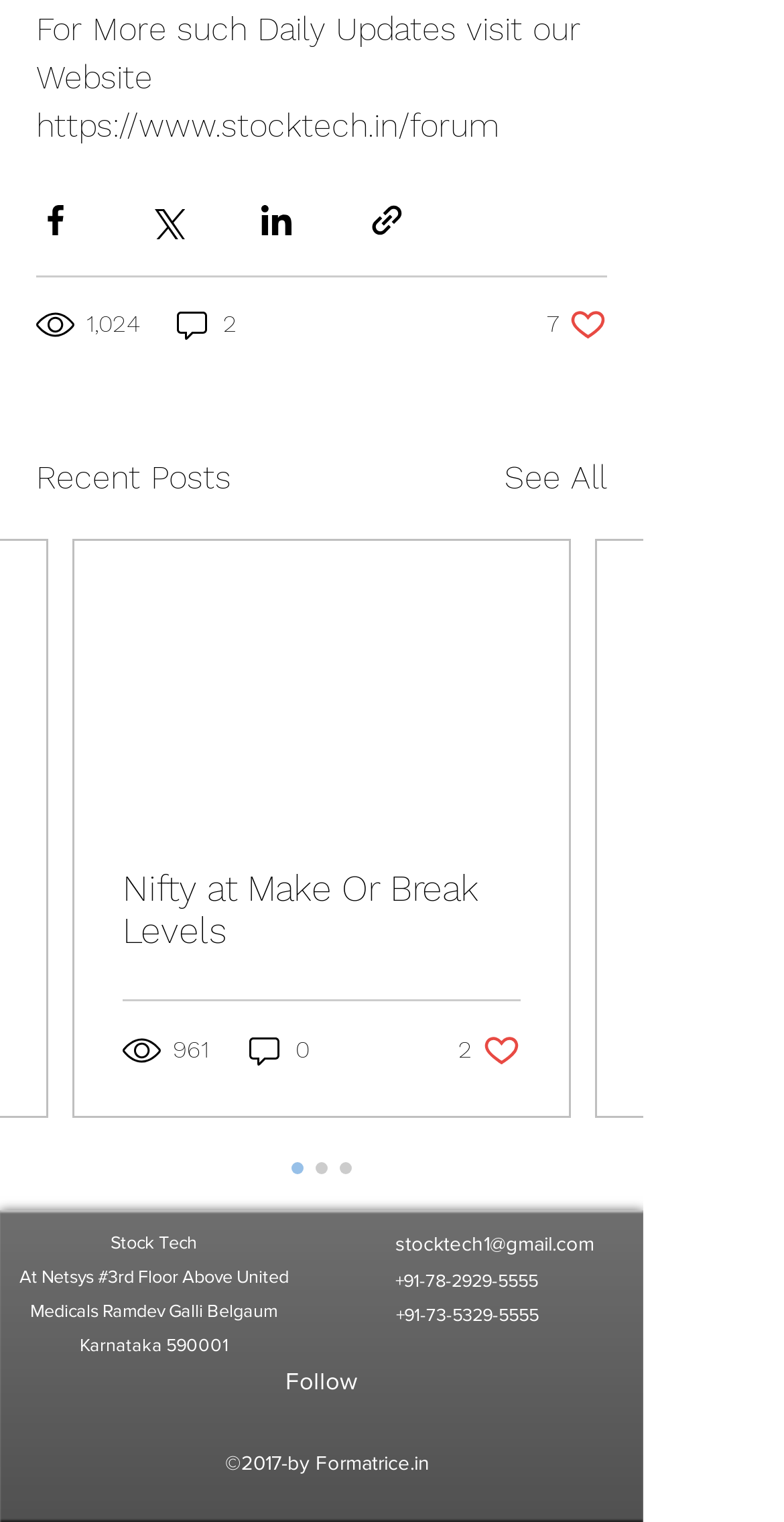Please determine the bounding box coordinates for the element that should be clicked to follow these instructions: "Visit the website".

[0.046, 0.007, 0.751, 0.096]